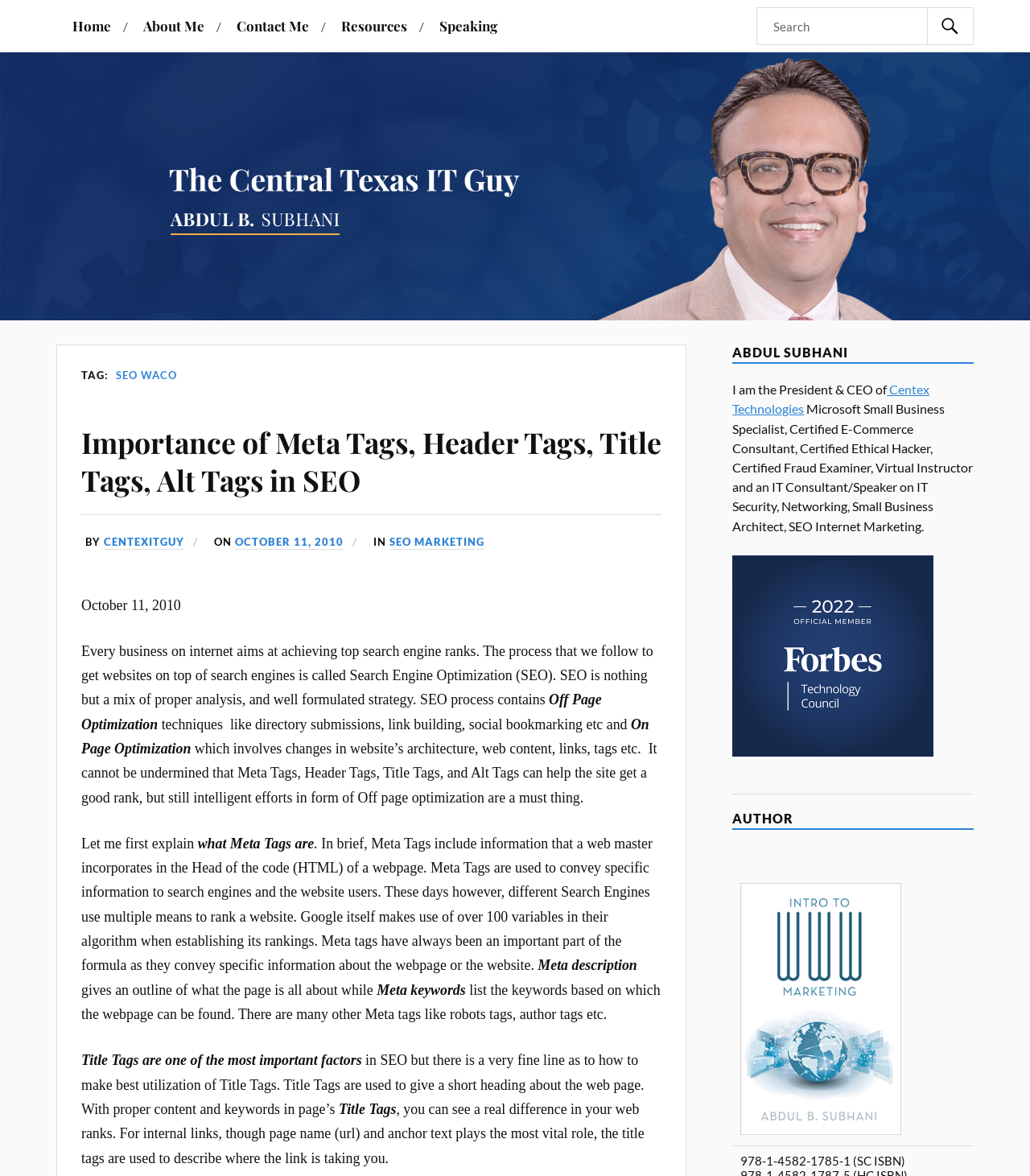Using the elements shown in the image, answer the question comprehensively: What is the role of Title Tags in SEO?

As mentioned on the webpage, Title Tags are one of the most important factors in SEO, and they are used to give a short heading about the web page. The webpage explains that with proper content and keywords in a page's Title Tags, one can see a real difference in their web ranks.